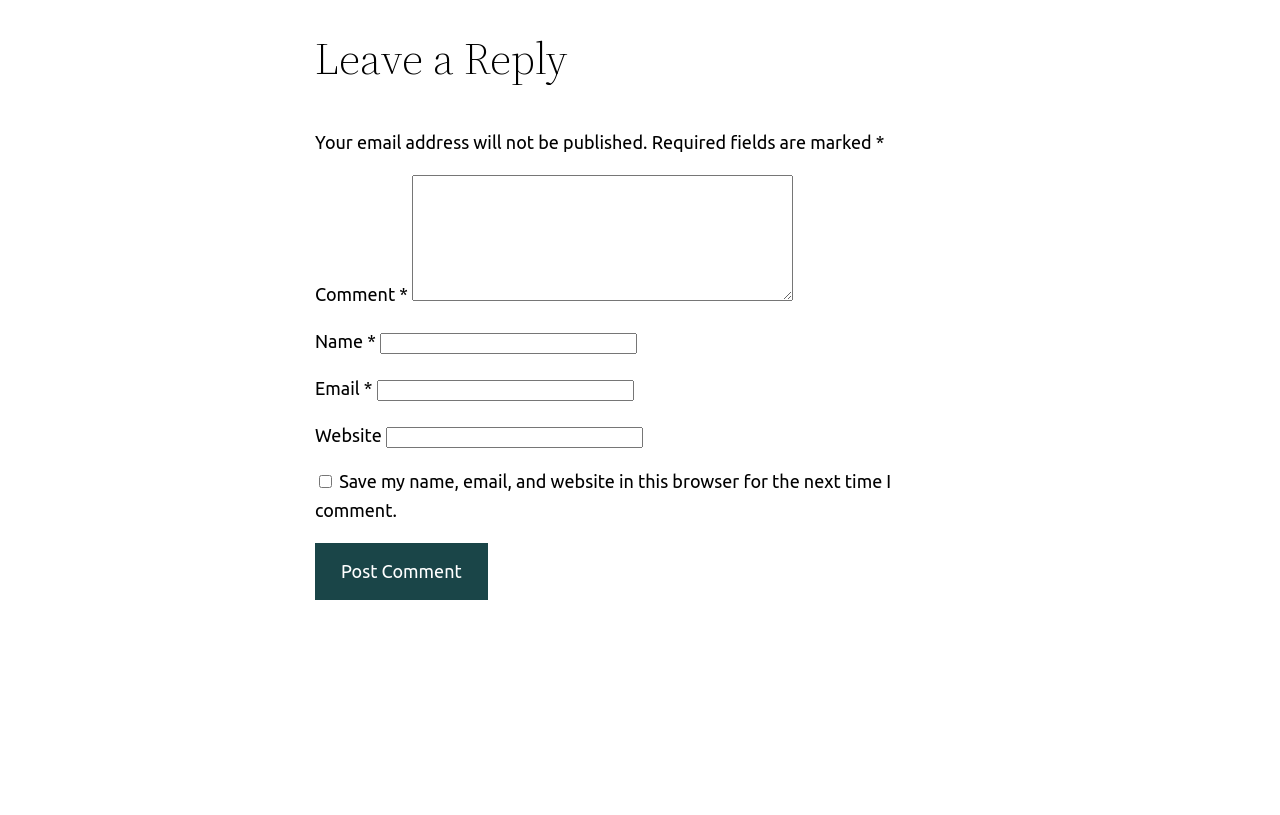Answer briefly with one word or phrase:
What is required to leave a comment?

Name, email, and comment